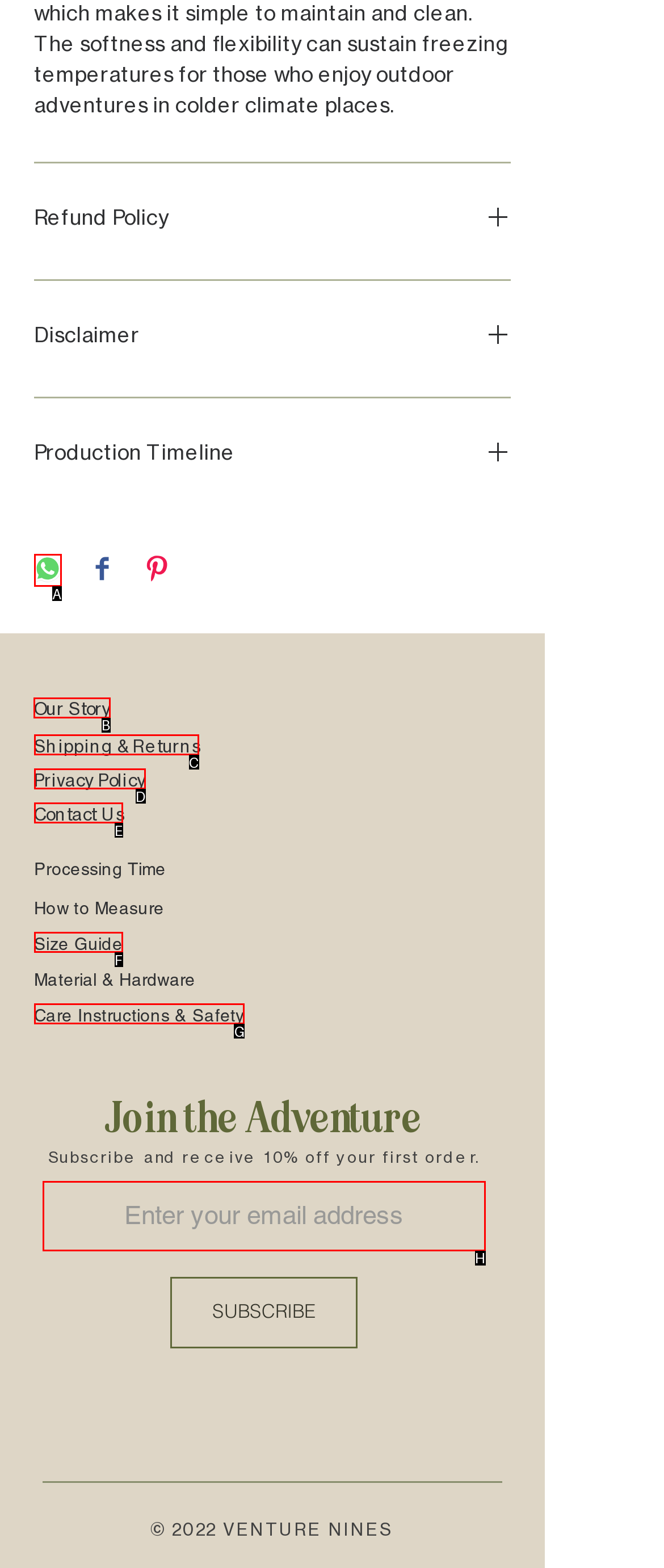Determine the letter of the UI element that you need to click to perform the task: Read Our Story.
Provide your answer with the appropriate option's letter.

B